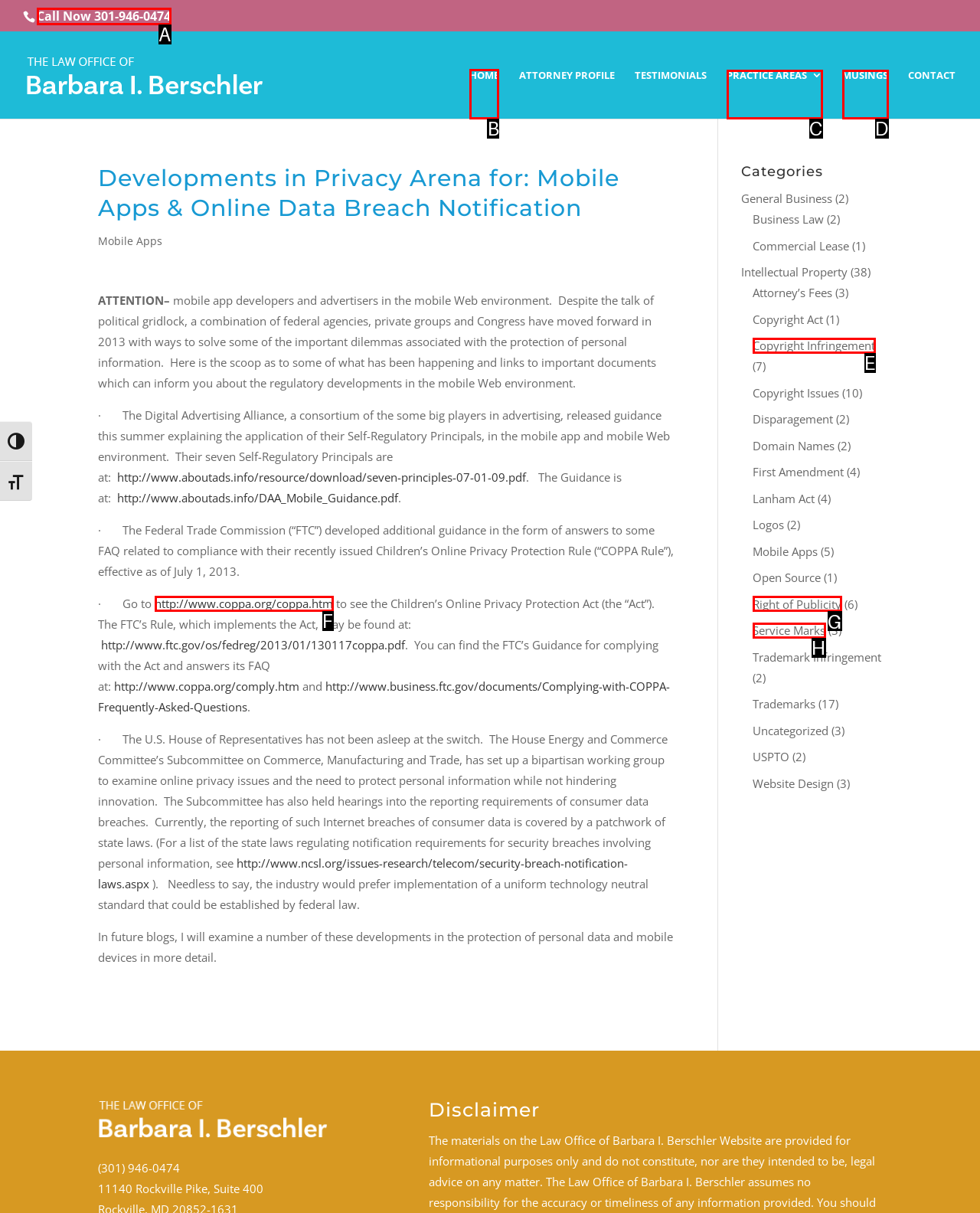Given the task: Go to home page, indicate which boxed UI element should be clicked. Provide your answer using the letter associated with the correct choice.

B